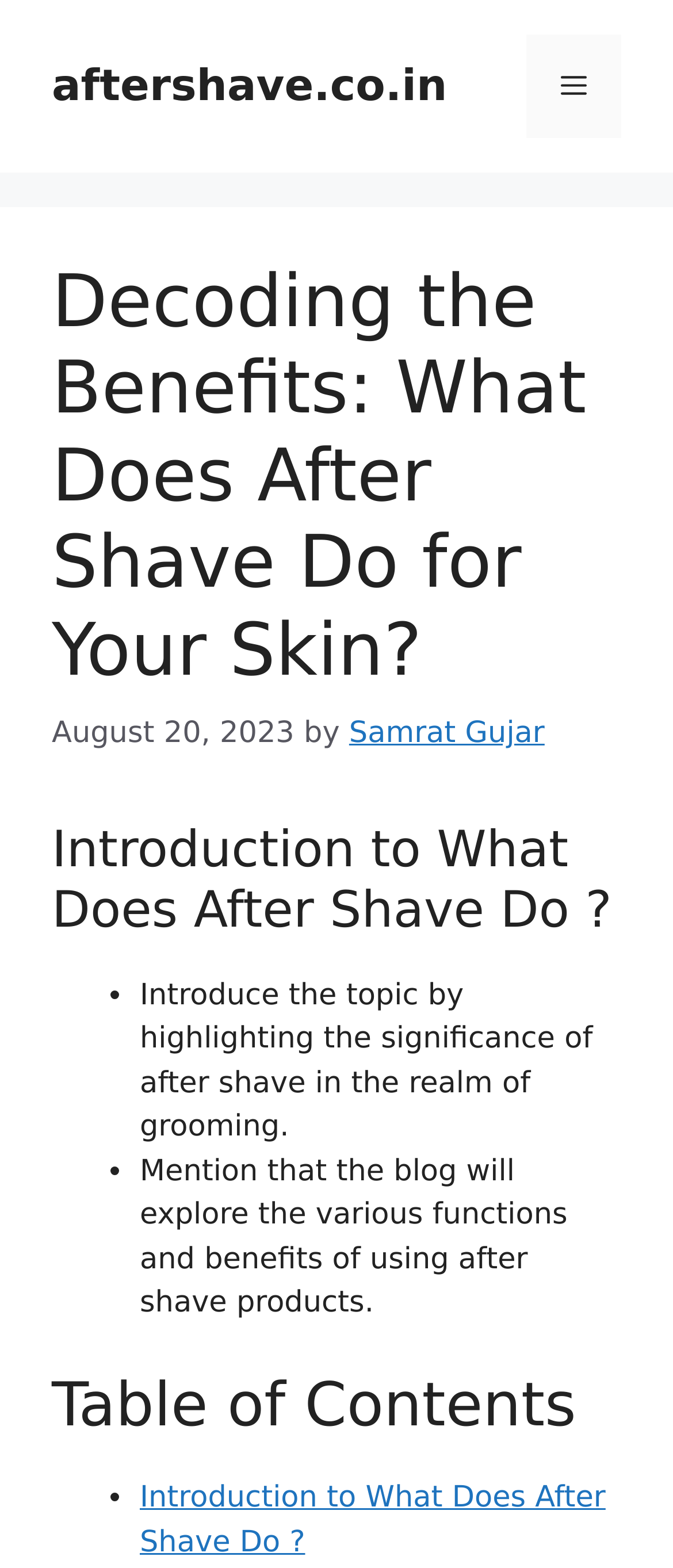What is the date of the article?
Please interpret the details in the image and answer the question thoroughly.

I found the date of the article by looking at the time element which contains the static text 'August 20, 2023'.